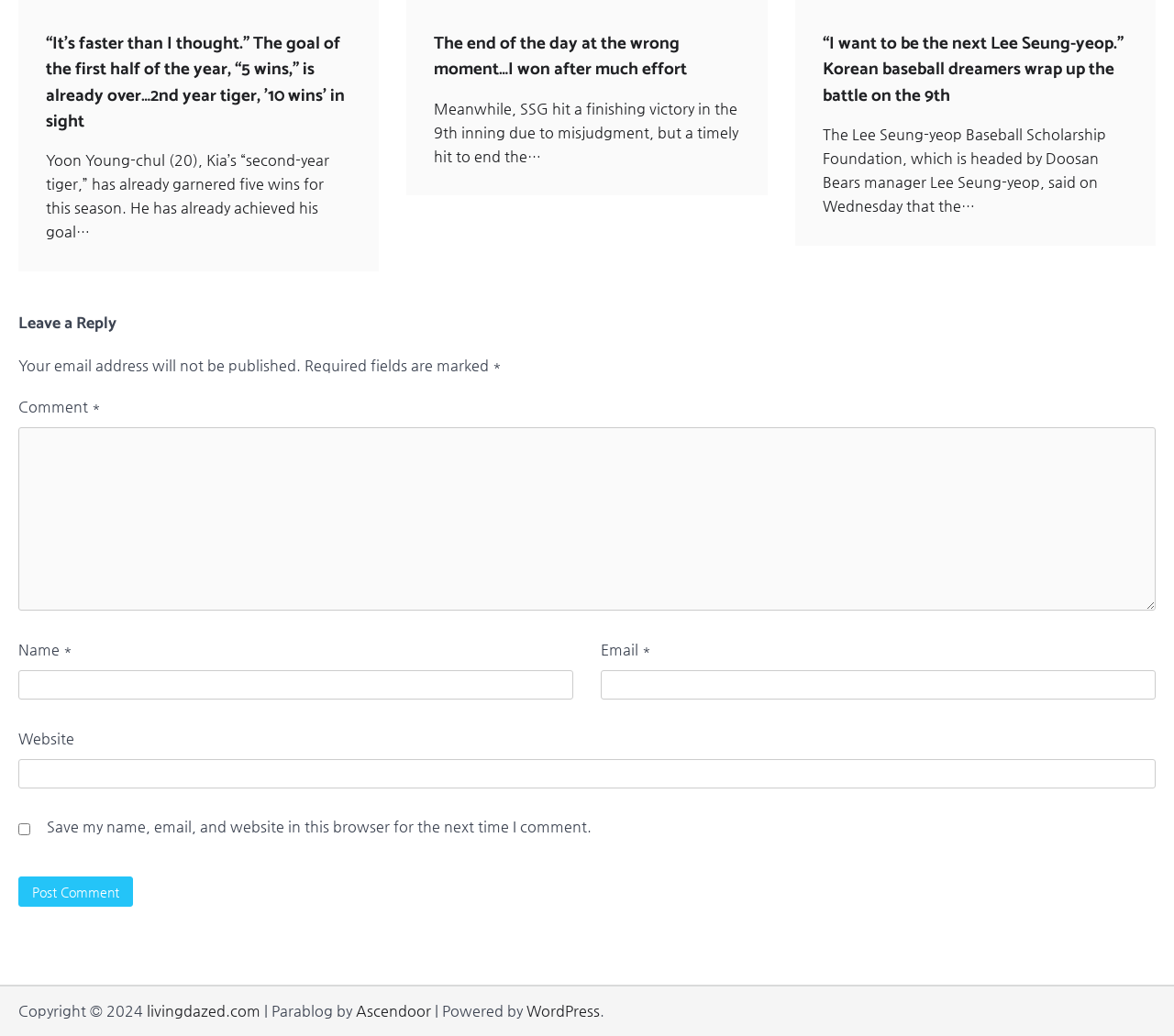Find the bounding box coordinates of the clickable area required to complete the following action: "Enter your name".

[0.016, 0.647, 0.488, 0.675]